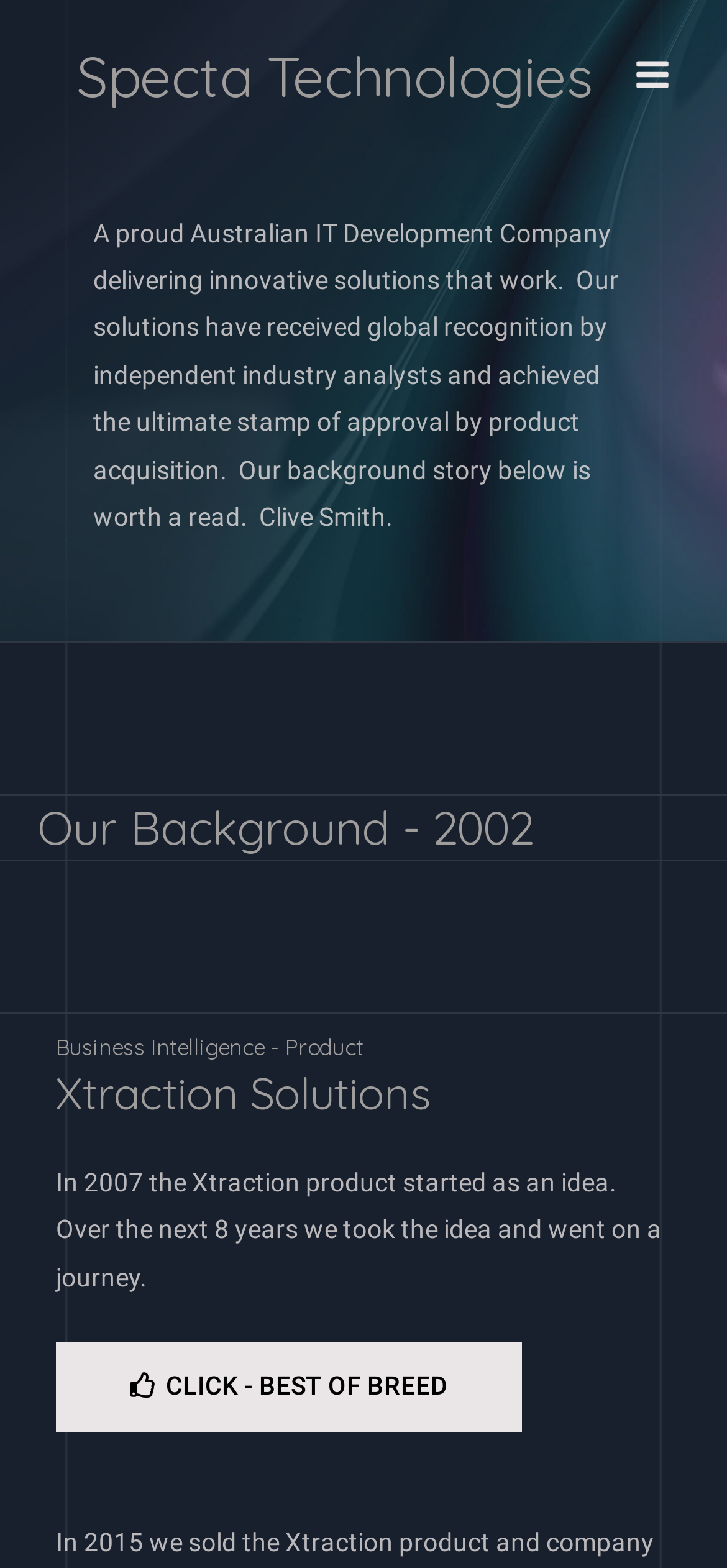Based on the element description Click - Best of Breed, identify the bounding box of the UI element in the given webpage screenshot. The coordinates should be in the format (top-left x, top-left y, bottom-right x, bottom-right y) and must be between 0 and 1.

[0.077, 0.856, 0.718, 0.913]